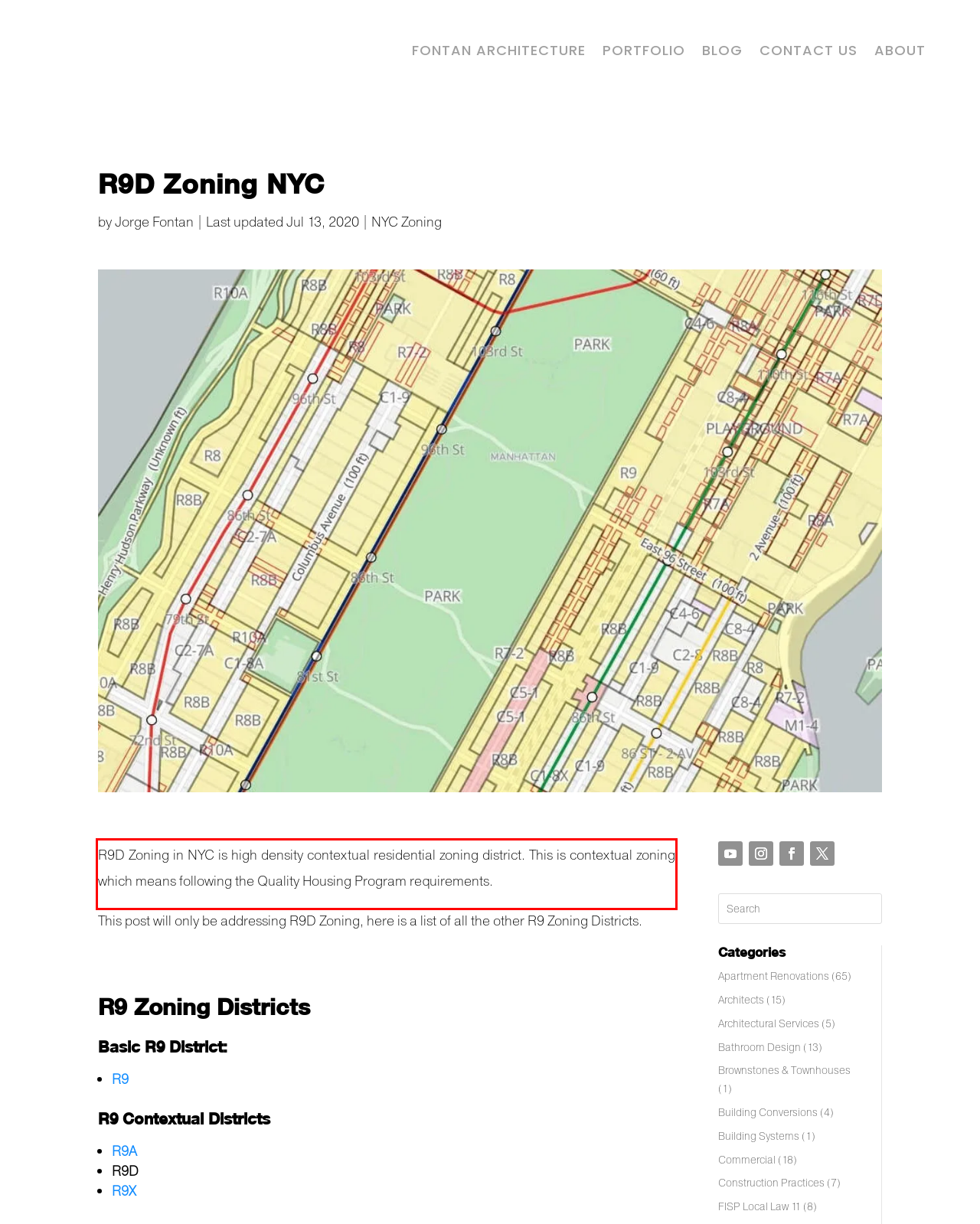You have a screenshot of a webpage with a UI element highlighted by a red bounding box. Use OCR to obtain the text within this highlighted area.

R9D Zoning in NYC is high density contextual residential zoning district. This is contextual zoning which means following the Quality Housing Program requirements.